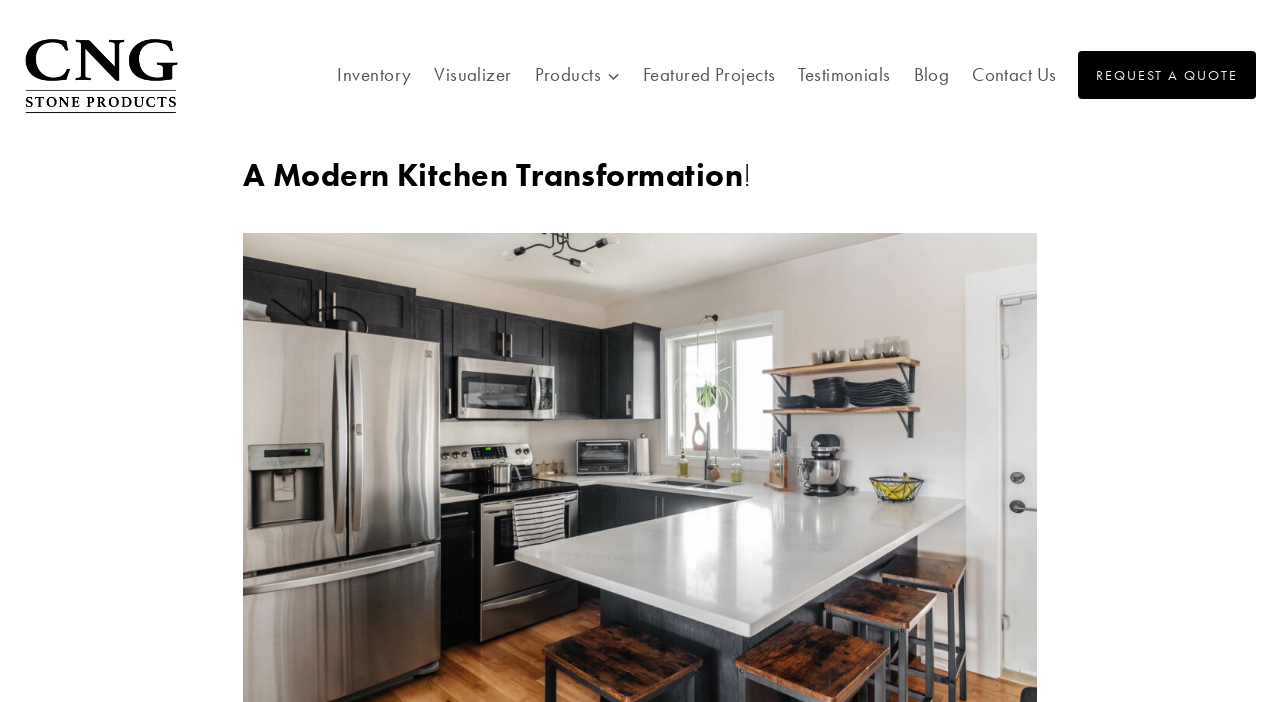Please locate the bounding box coordinates of the element that should be clicked to complete the given instruction: "Click on the 'CNG Stone Products' link".

[0.019, 0.043, 0.14, 0.17]